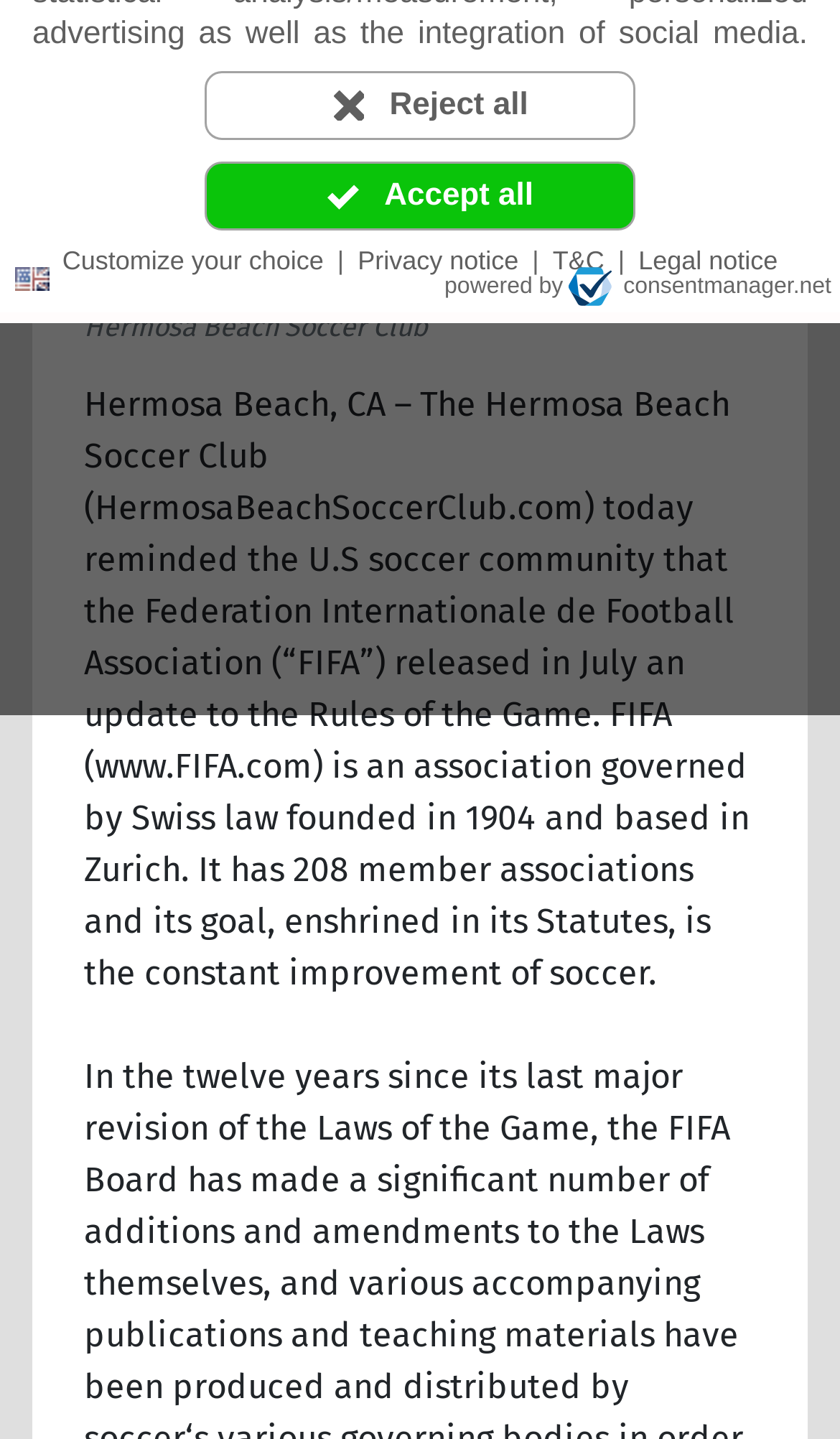Locate the bounding box for the described UI element: "T&C". Ensure the coordinates are four float numbers between 0 and 1, formatted as [left, top, right, bottom].

[0.65, 0.168, 0.727, 0.195]